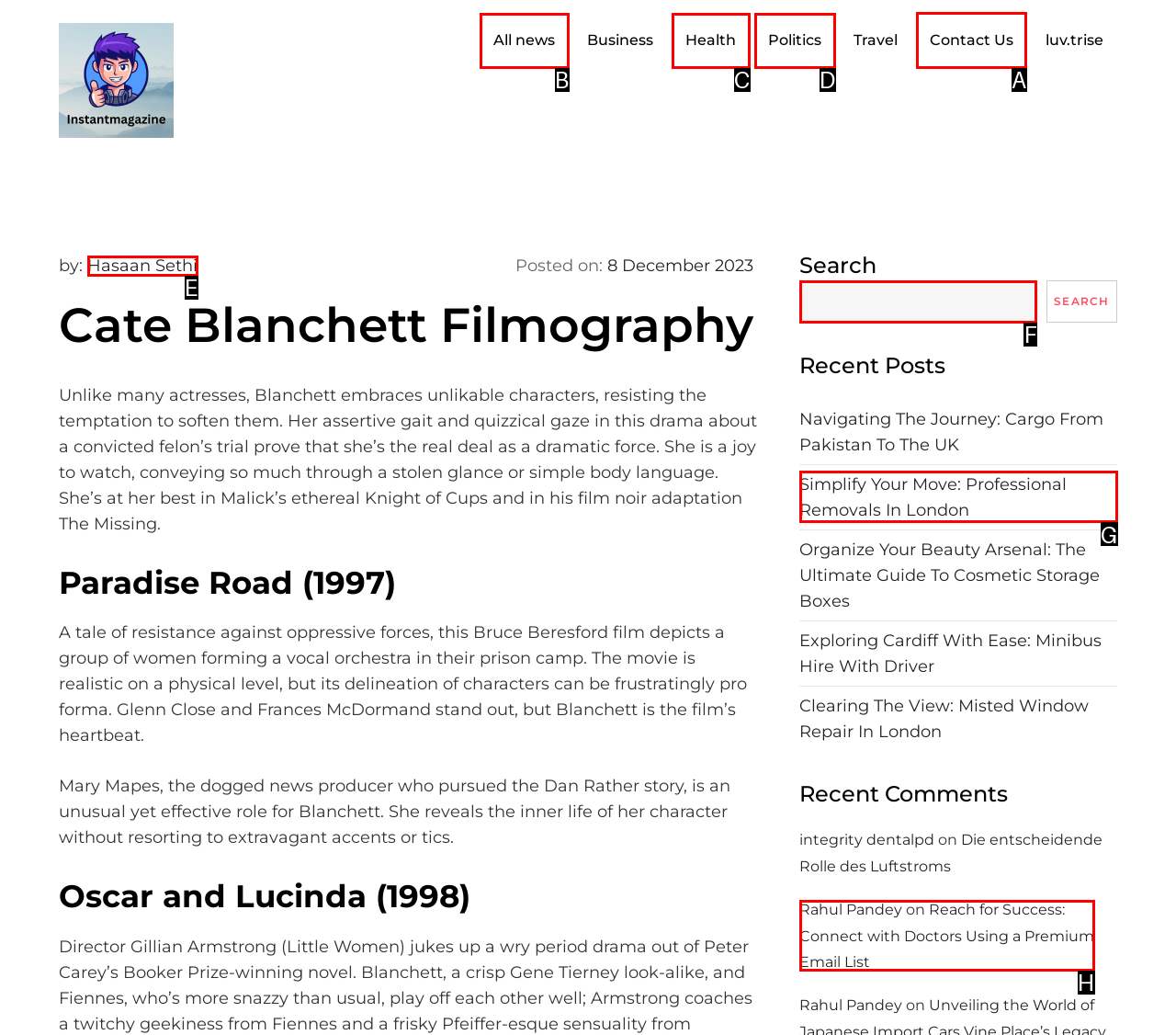Select the correct UI element to click for this task: Contact Us.
Answer using the letter from the provided options.

A